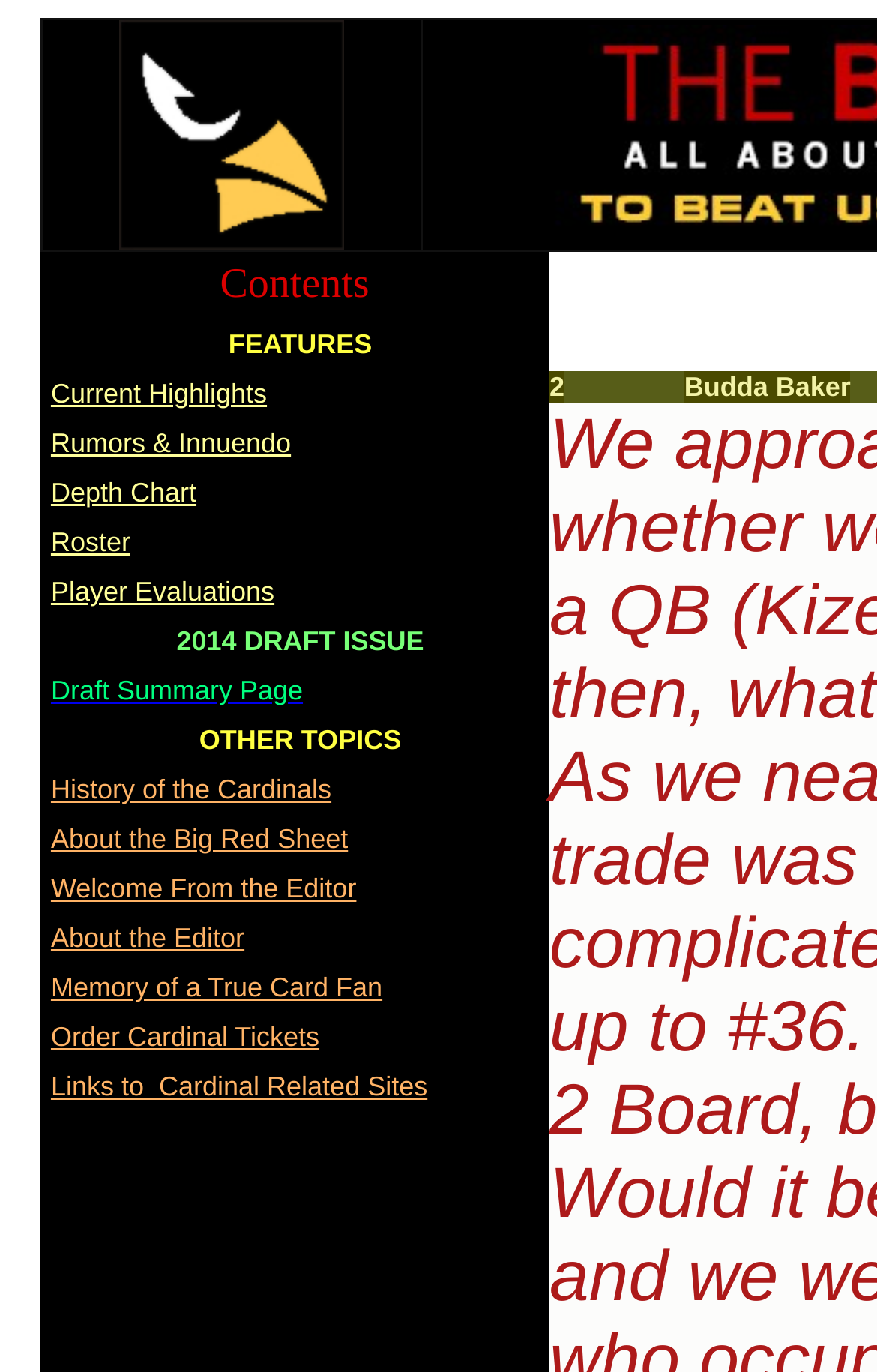What is the position of the image on the webpage?
Look at the screenshot and respond with a single word or phrase.

Top-left